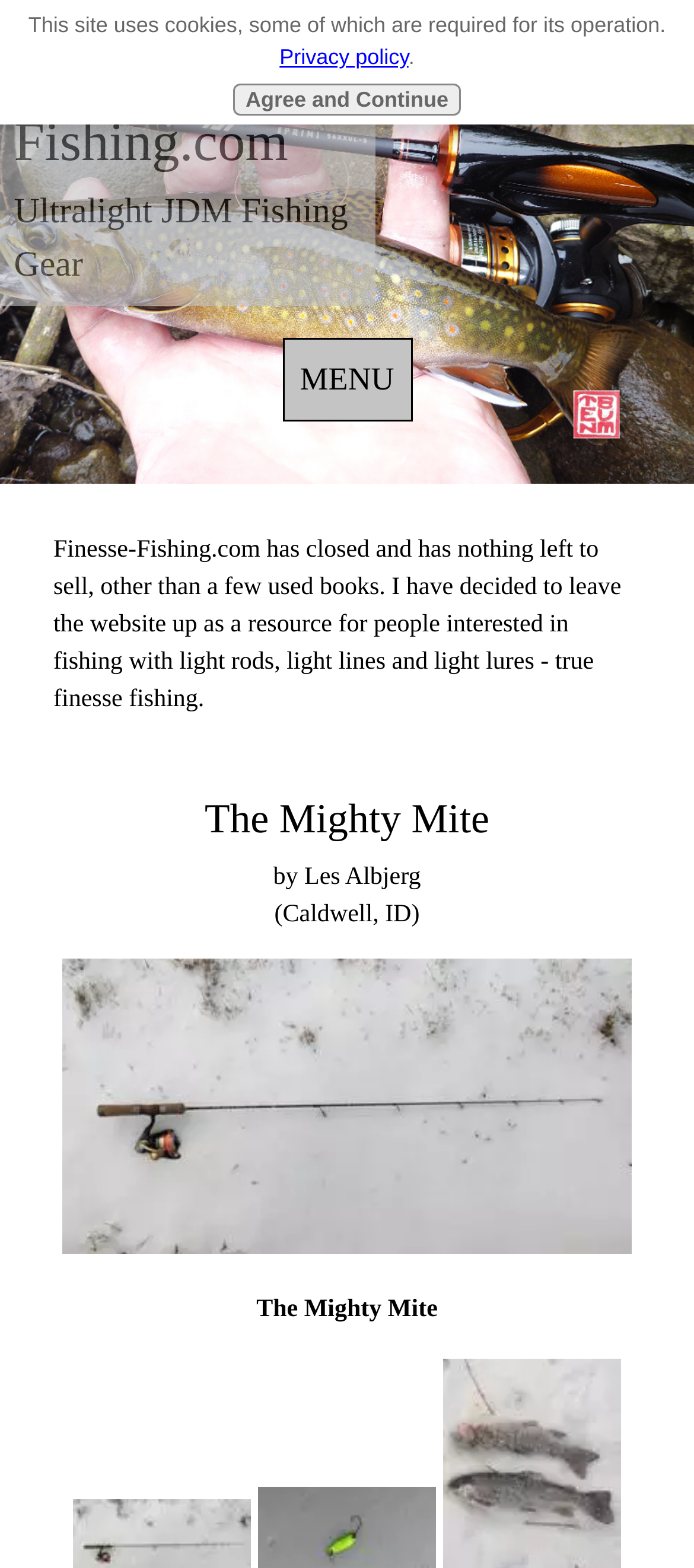Utilize the details in the image to thoroughly answer the following question: What is the name of the website?

The name of the website can be found at the top of the webpage, where it says 'Finesse-Fishing.com' in a link format.